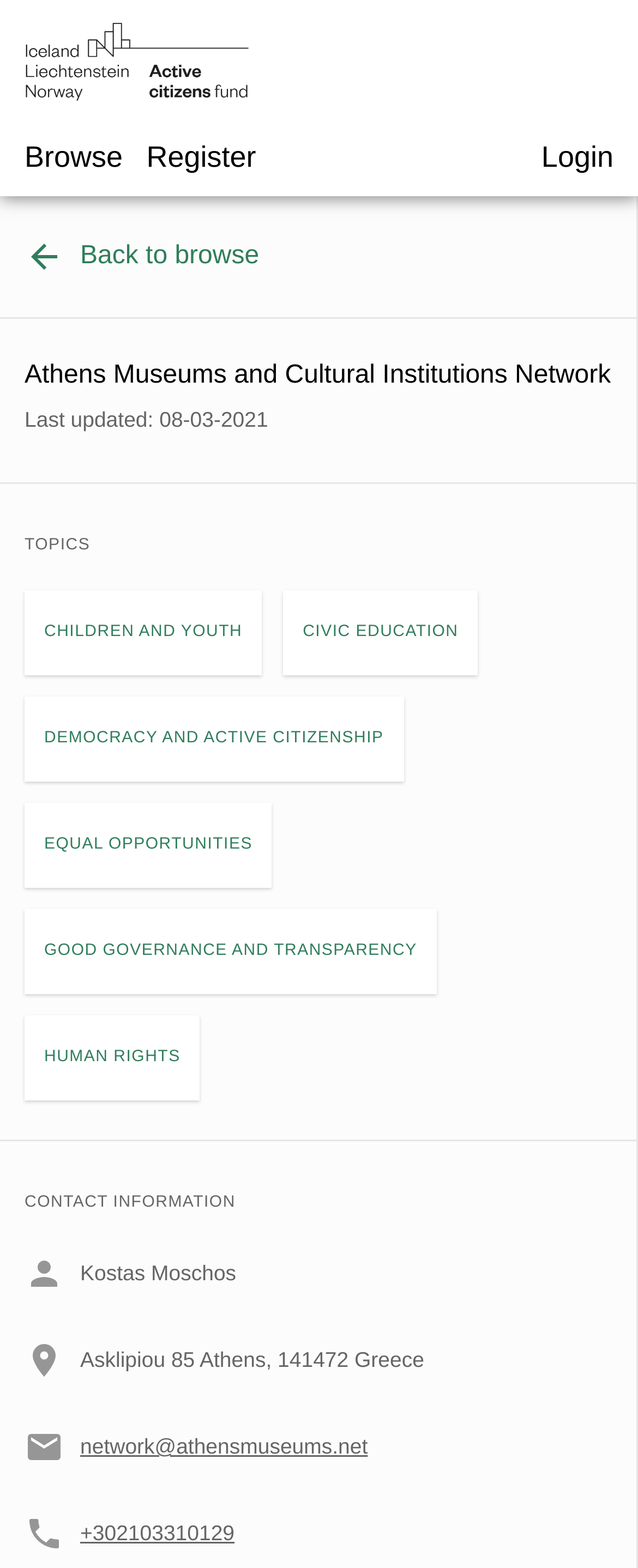Please find the bounding box coordinates of the element that needs to be clicked to perform the following instruction: "View CHILDREN AND YOUTH topic". The bounding box coordinates should be four float numbers between 0 and 1, represented as [left, top, right, bottom].

[0.038, 0.376, 0.41, 0.431]